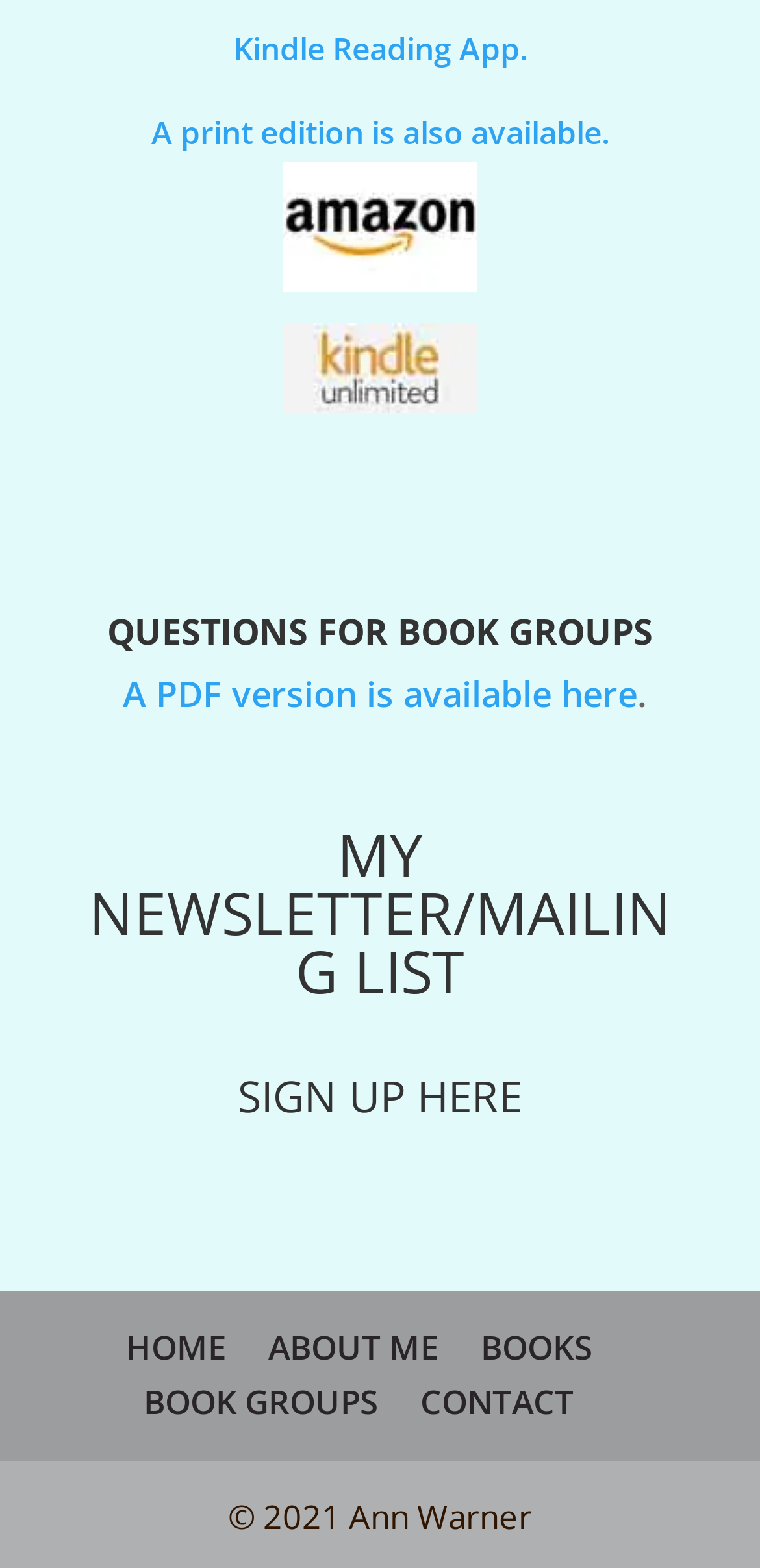Determine the bounding box coordinates for the HTML element described here: "ABOUT ME".

[0.353, 0.845, 0.576, 0.874]